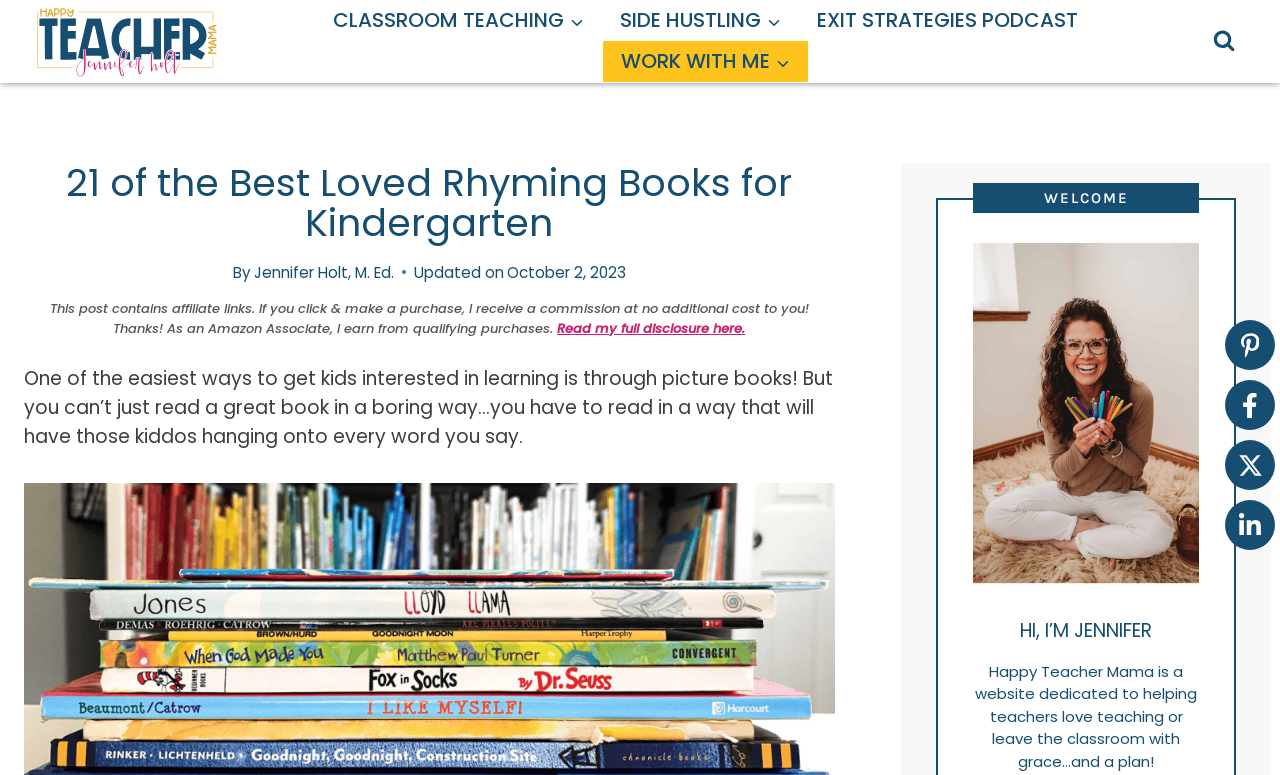Please determine the bounding box coordinates for the UI element described here. Use the format (top-left x, top-left y, bottom-right x, bottom-right y) with values bounded between 0 and 1: Side HustlingExpand

[0.471, 0.0, 0.625, 0.053]